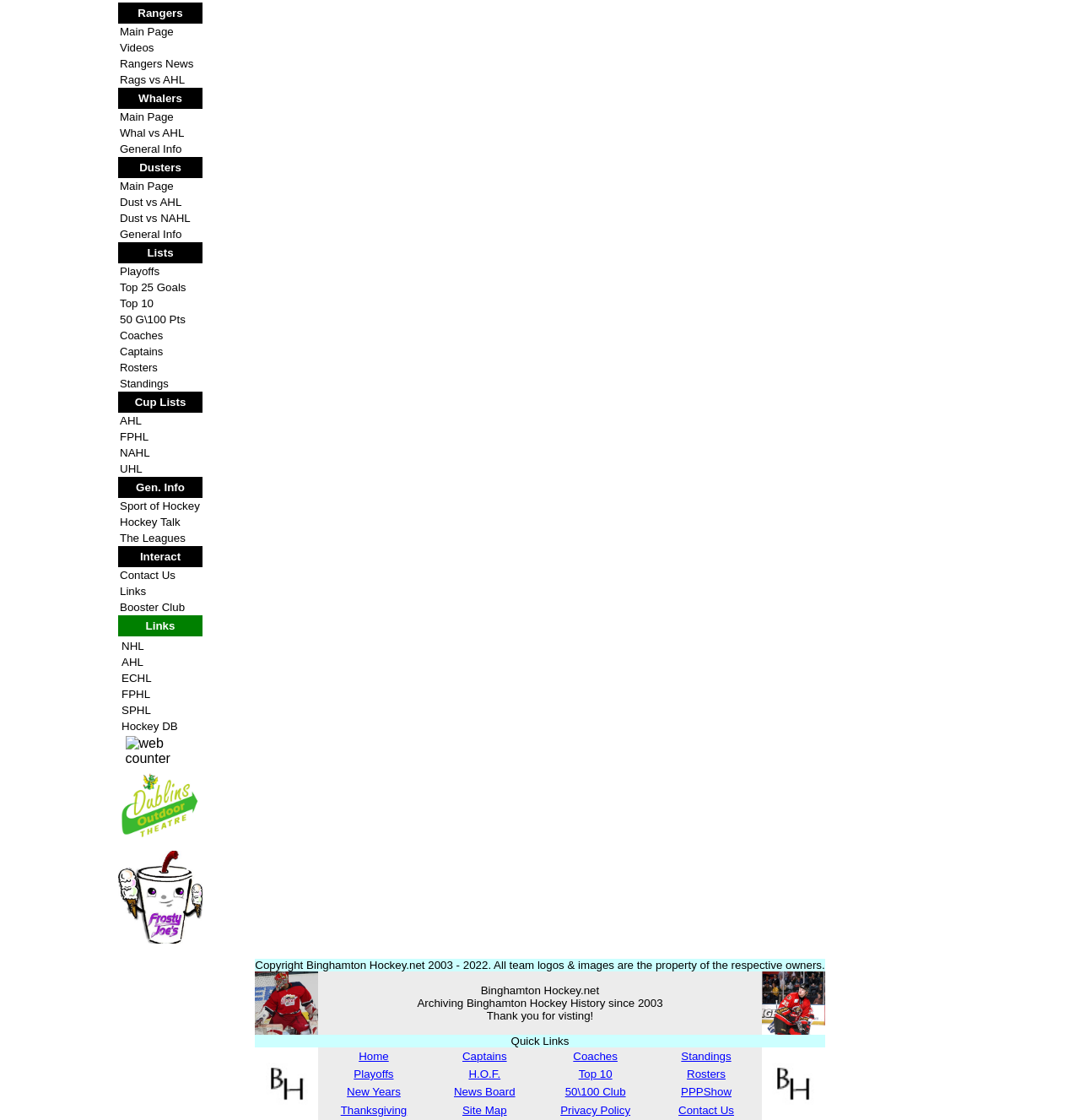Calculate the bounding box coordinates for the UI element based on the following description: "Whal vs AHL". Ensure the coordinates are four float numbers between 0 and 1, i.e., [left, top, right, bottom].

[0.111, 0.113, 0.171, 0.124]